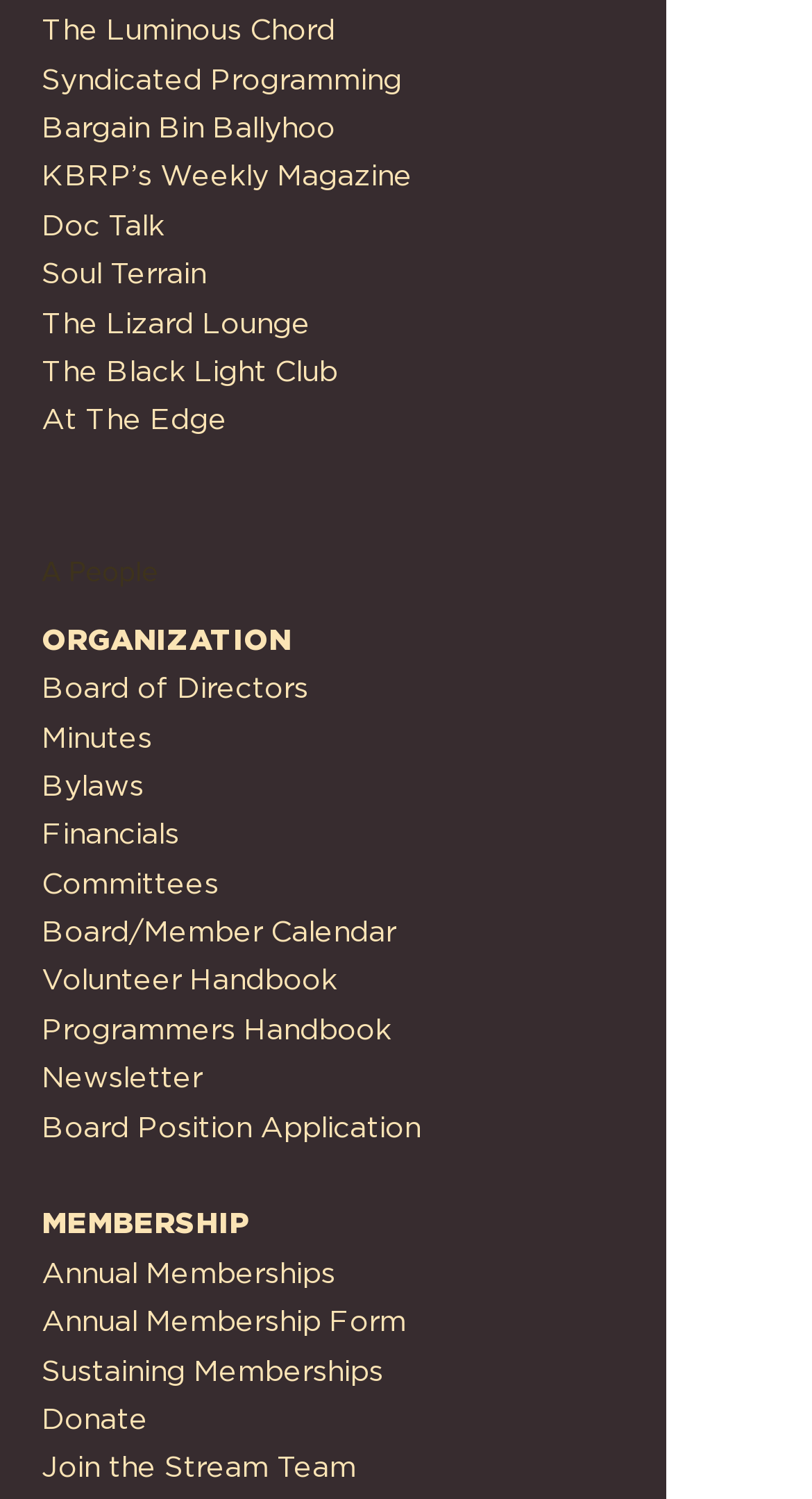What is the first program listed on the webpage?
Provide a short answer using one word or a brief phrase based on the image.

The Luminous Chord